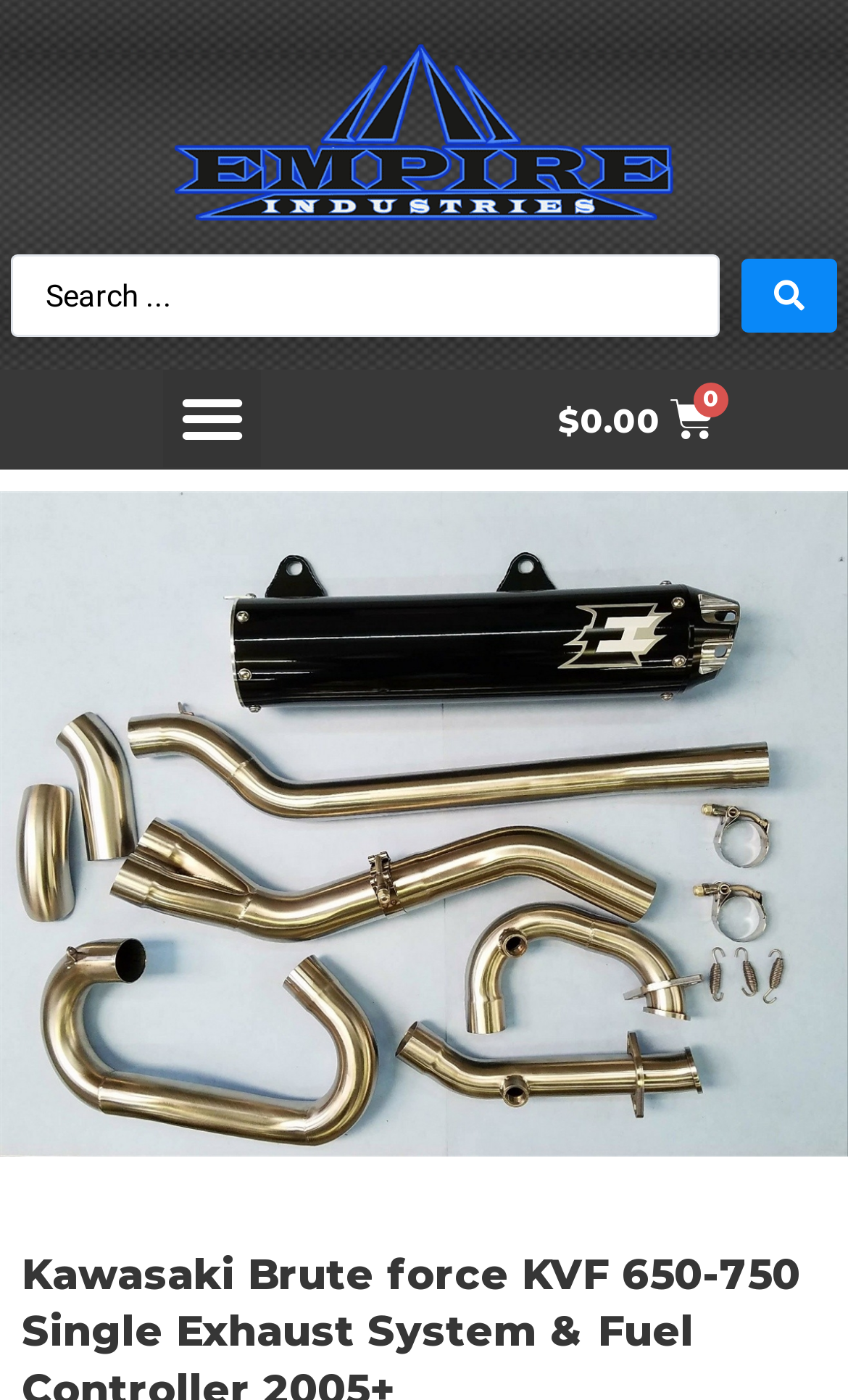Create a detailed narrative describing the layout and content of the webpage.

The webpage is about the Kawasaki Brute Force KVF 650-750 Single Exhaust System and Fuel Controller, specifically highlighting the product offered by Empire Industries Inc. 

At the top left of the page, there is a search bar with a searchbox and a search submit button to the right. Below the search bar, there is a menu toggle button. 

On the top right side of the page, there is a link showing the cart information with a price of $0.00 and an icon. 

The main content of the page is a product description, which is a link that spans the entire width of the page. Below the product description, there is a large image that also spans the entire width of the page, showcasing the Kawasaki Brute Force KVF 650/750 Single Exhaust System and Fuel Controller.